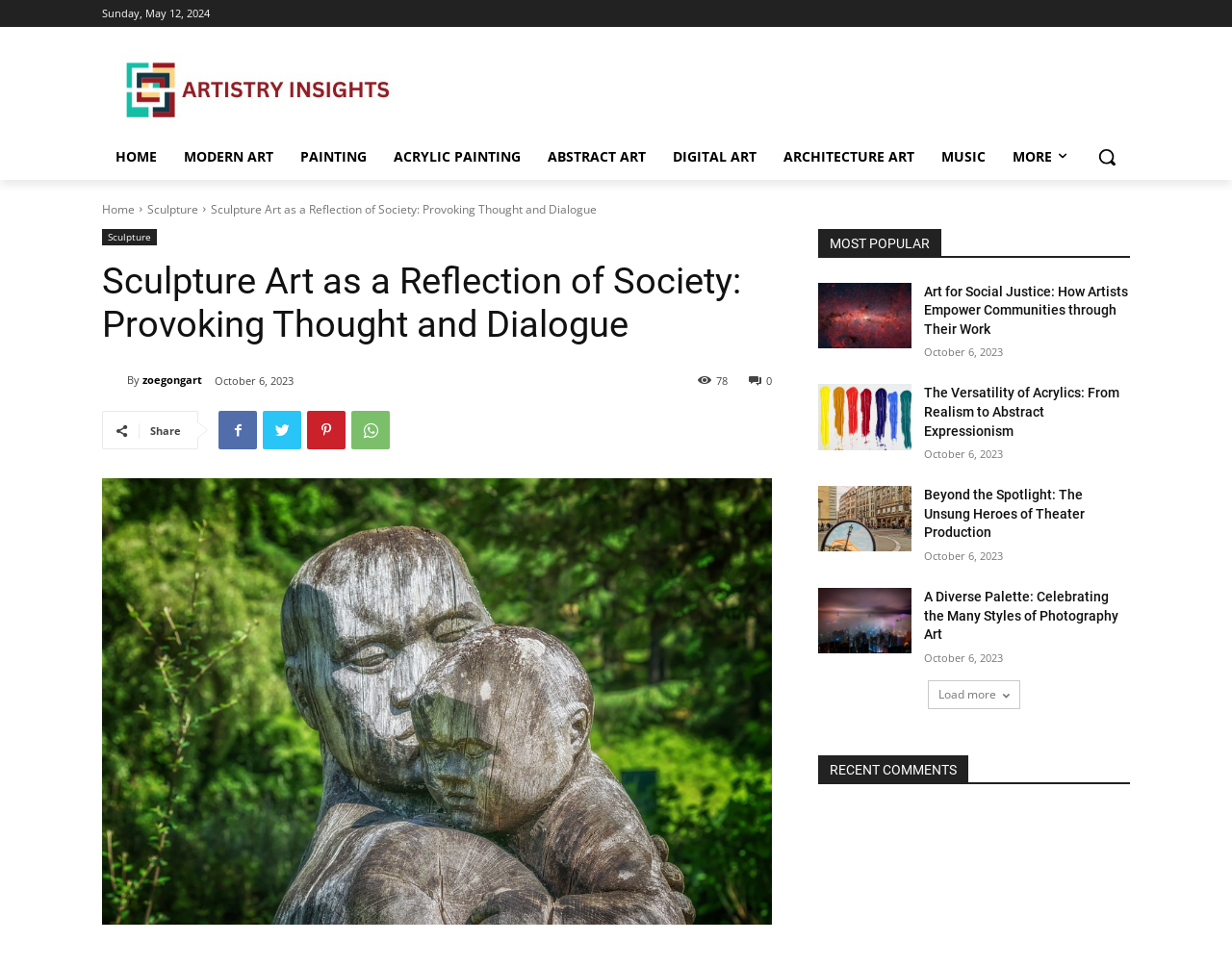Specify the bounding box coordinates for the region that must be clicked to perform the given instruction: "View the 'Sculpture' category".

[0.12, 0.208, 0.161, 0.225]